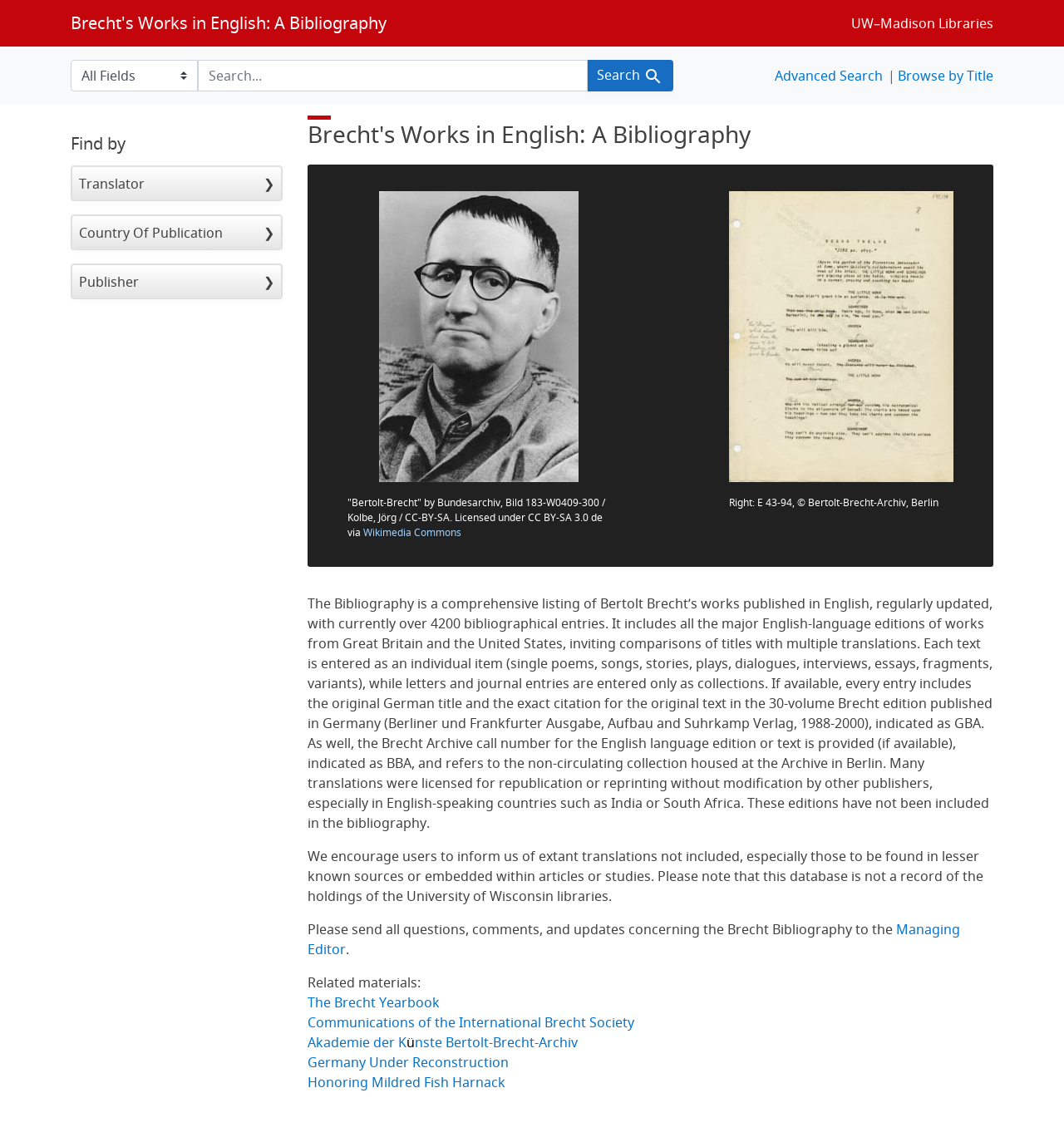From the details in the image, provide a thorough response to the question: What is the license under which the image of Bertolt Brecht is licensed?

The license information can be found in the figcaption element that describes the image of Bertolt Brecht, which states that it is 'Licensed under CC BY-SA 3.0 de via Wikimedia Commons'.